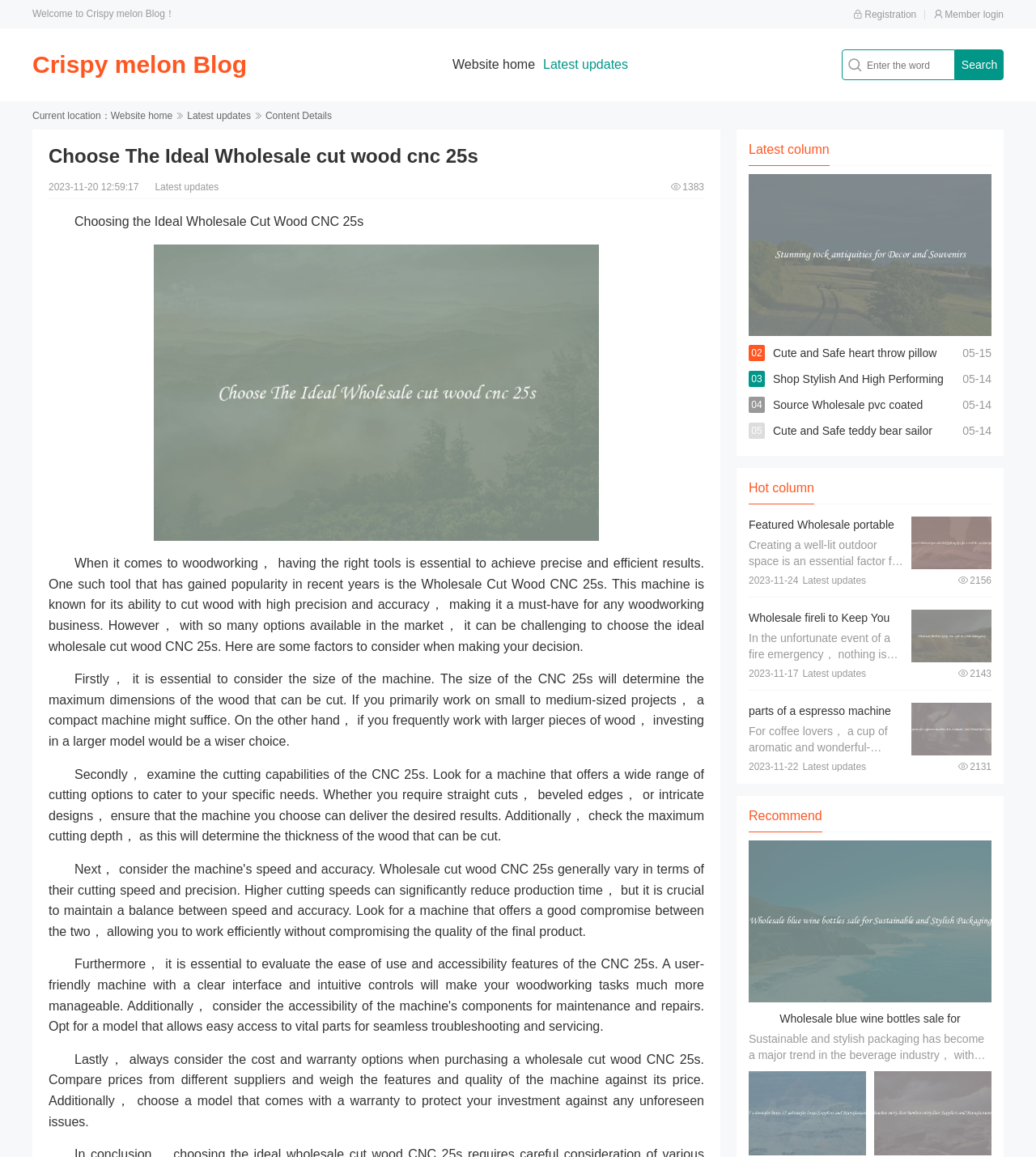Find and extract the text of the primary heading on the webpage.

Choose The Ideal Wholesale cut wood cnc 25s